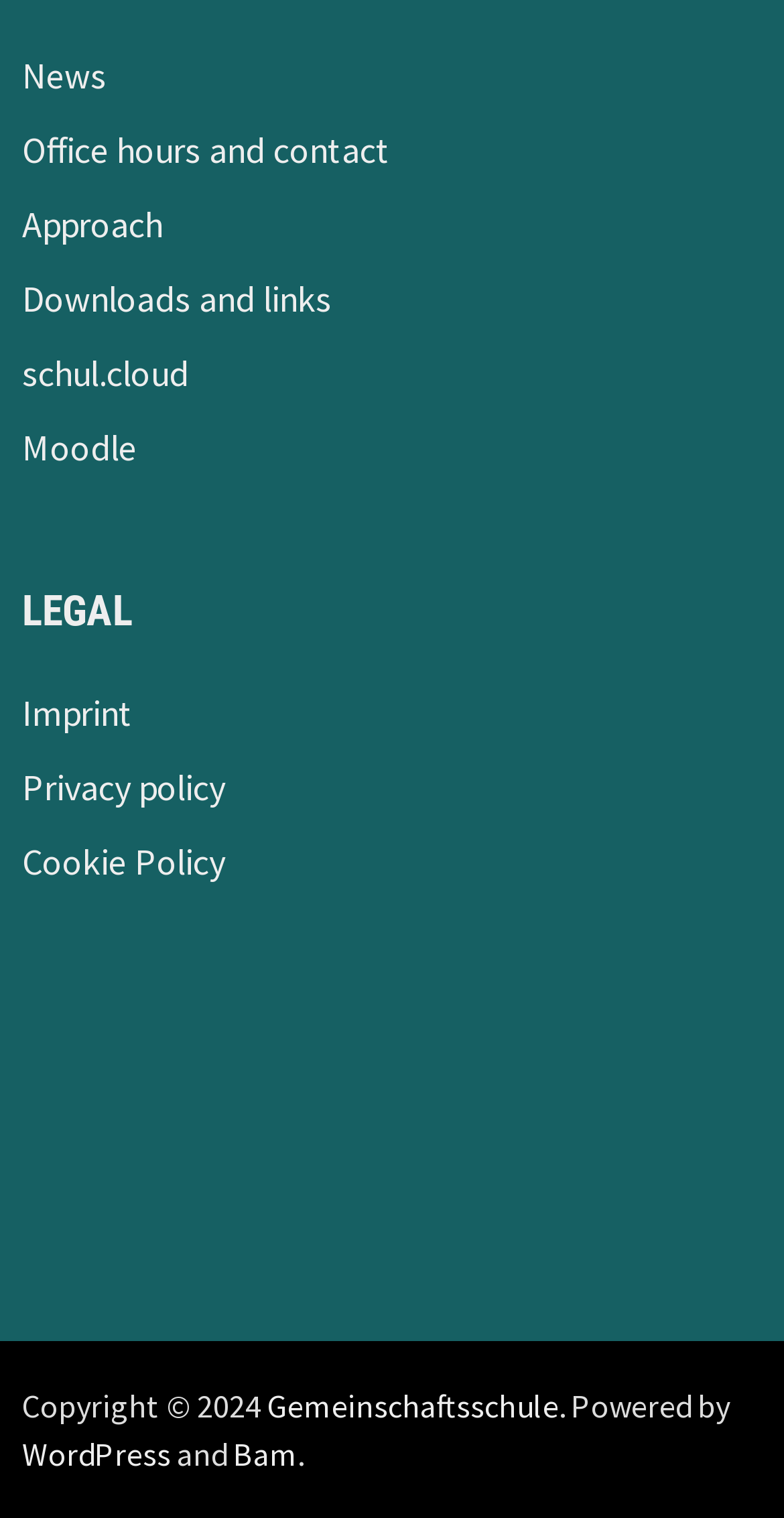Given the webpage screenshot, identify the bounding box of the UI element that matches this description: "Cookie Policy".

[0.029, 0.552, 0.288, 0.583]